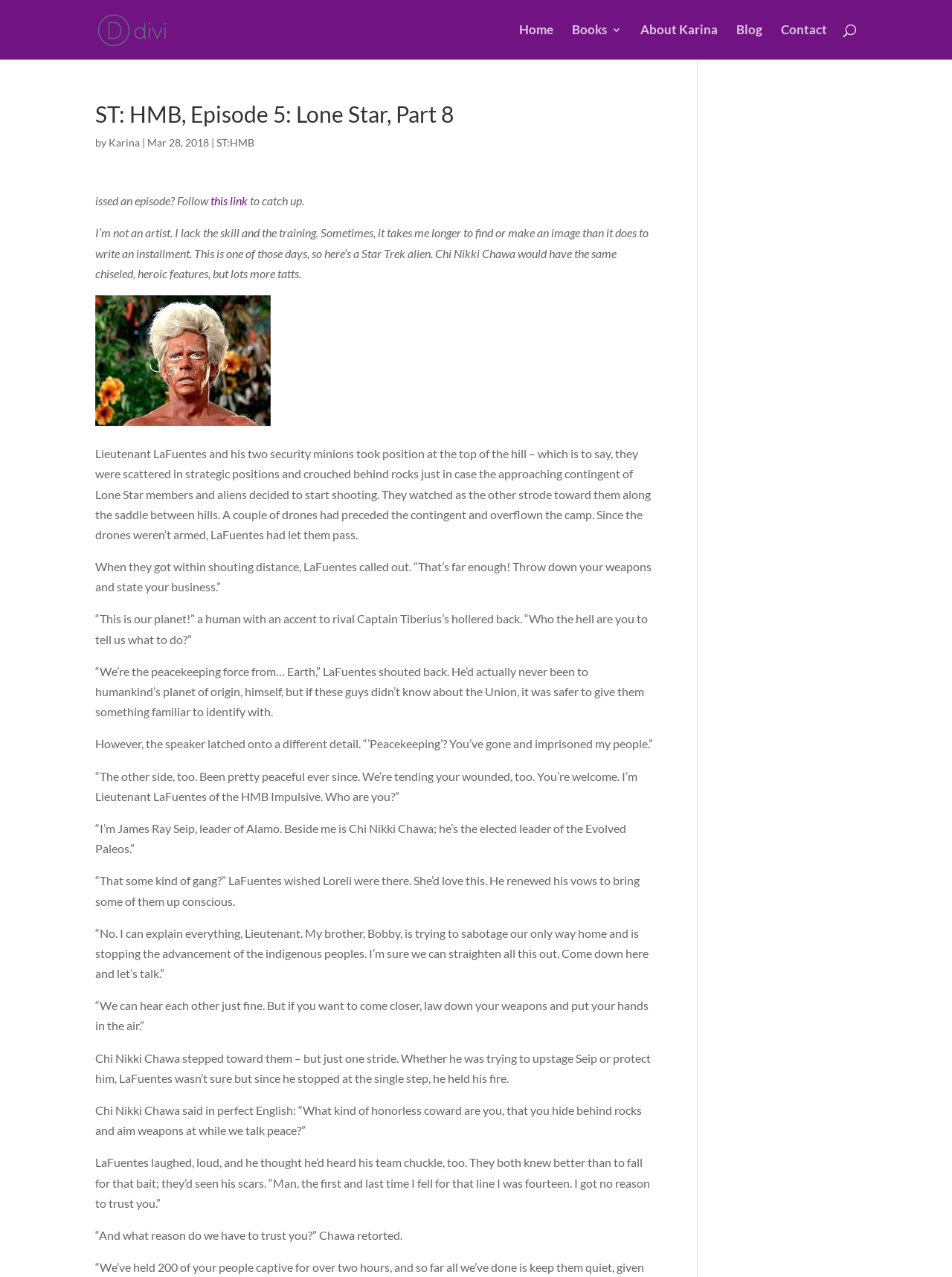What is the name of the episode?
Provide a detailed and well-explained answer to the question.

I found the answer by looking at the heading 'ST: HMB, Episode 5: Lone Star, Part 8' which is located at the top of the webpage, indicating the title of the episode.